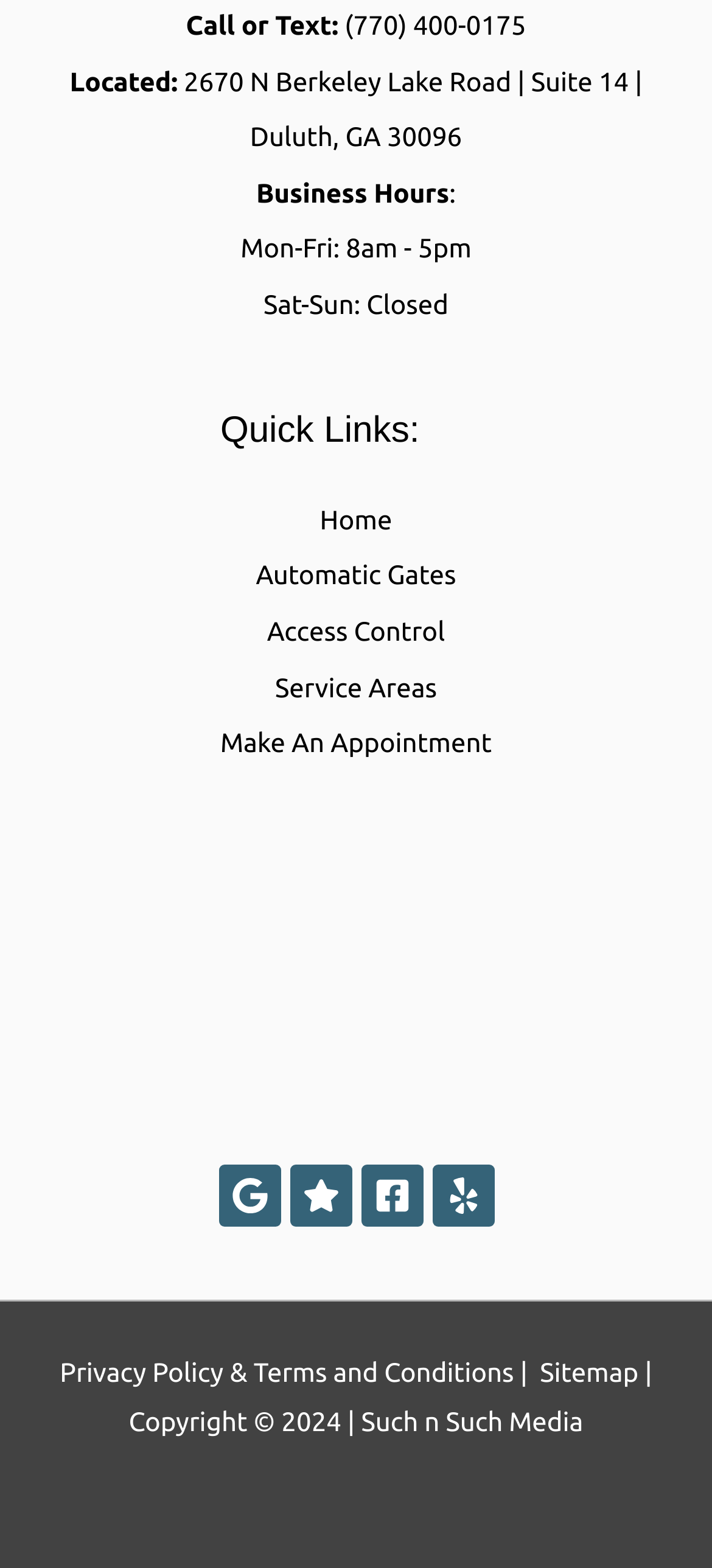Locate the bounding box coordinates of the clickable area needed to fulfill the instruction: "Make an appointment".

[0.309, 0.464, 0.691, 0.483]